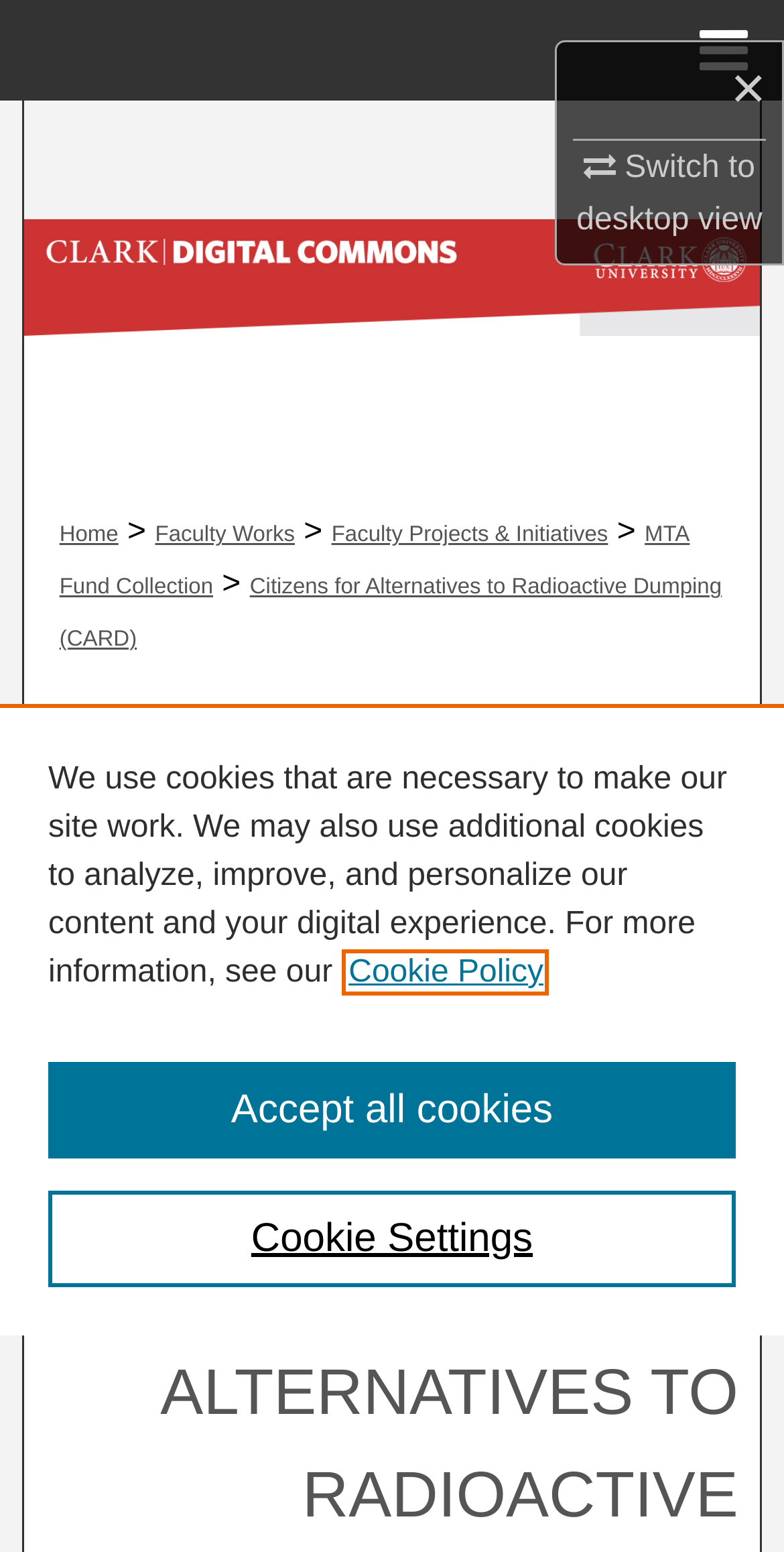Provide the bounding box for the UI element matching this description: "title="Clark Digital Commons"".

[0.03, 0.141, 0.97, 0.217]